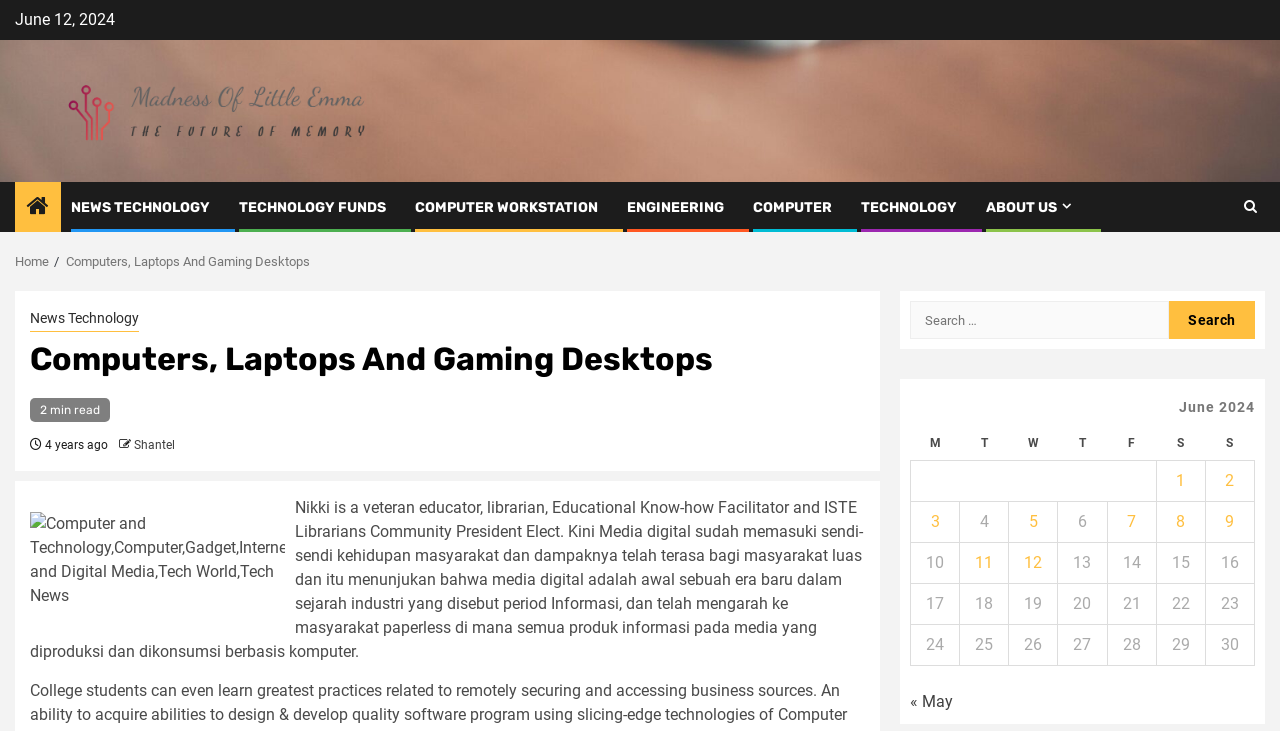Create an in-depth description of the webpage, covering main sections.

The webpage is about computers, laptops, and gaming desktops, with a focus on technology and news. At the top, there is a date "June 12, 2024" and a link to "Madness Of Little Emma" with an accompanying image. Below this, there are several links to different categories, including "NEWS TECHNOLOGY", "TECHNOLOGY FUNDS", "COMPUTER WORKSTATION", "ENGINEERING", "COMPUTER", and "TECHNOLOGY". 

To the right of these links, there is a navigation section with a breadcrumb trail, including links to "Home" and "Computers, Laptops And Gaming Desktops". Below this, there is a header section with a link to "News Technology" and a heading that reads "Computers, Laptops And Gaming Desktops". 

Next to the heading, there is a static text that reads "2 min read" and another that reads "4 years ago". There is also a link to the author "Shantel". Below this, there is an image related to computer and technology, followed by a long paragraph of text about Nikki, a veteran educator, and the impact of digital media on society.

On the right side of the page, there is a search bar with a button and a table with a calendar for June 2024. The table has several rows, each representing a day of the month, with links to posts published on each day. There are 27 days listed, from June 1 to June 27, with multiple posts on some days.